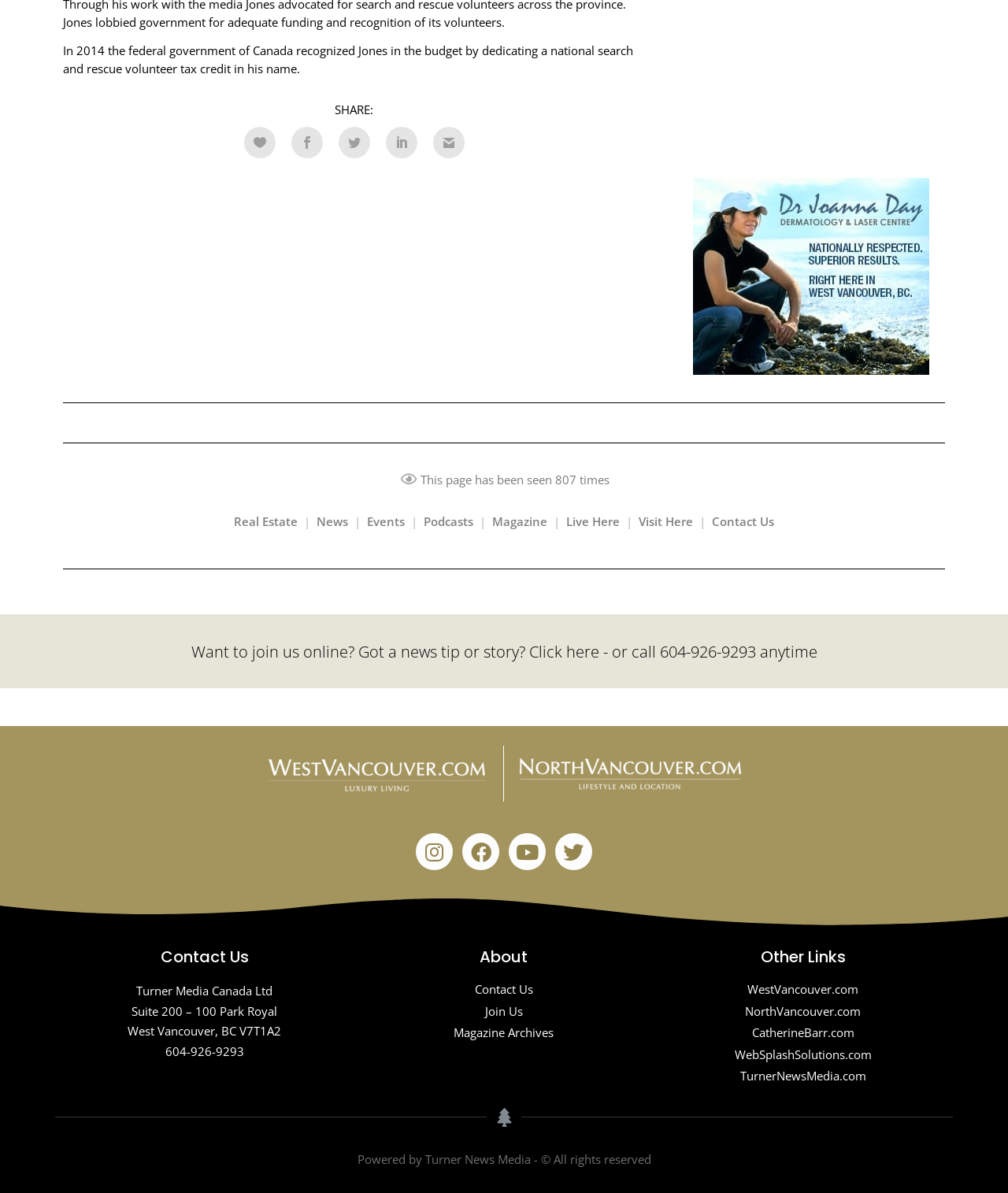Pinpoint the bounding box coordinates for the area that should be clicked to perform the following instruction: "Read the 'About' section".

[0.352, 0.796, 0.648, 0.809]